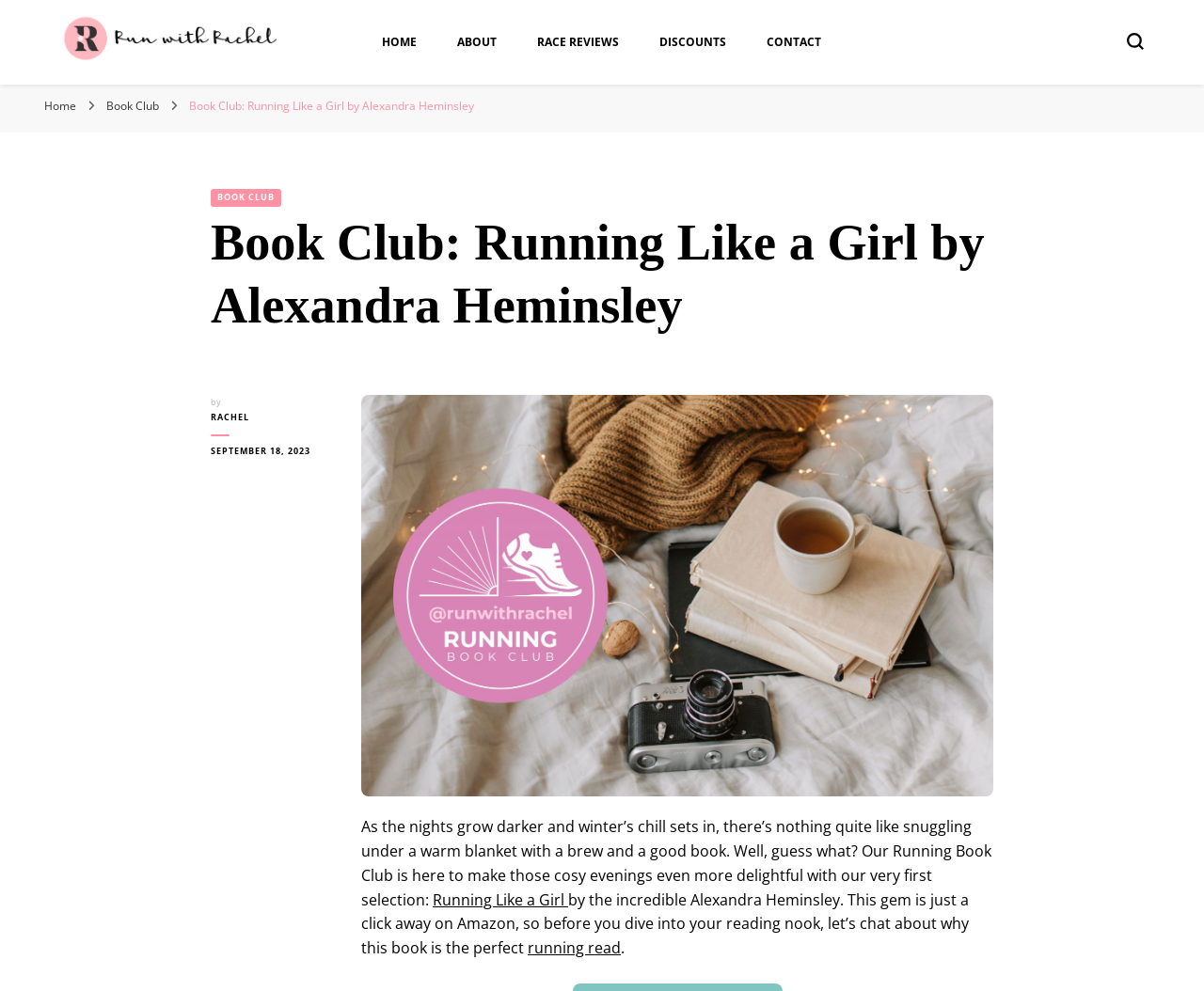What is the name of the online publication?
Please give a detailed and elaborate answer to the question.

The name of the online publication can be found in the top-left corner of the webpage, where it says 'The online publication for women who love running'.